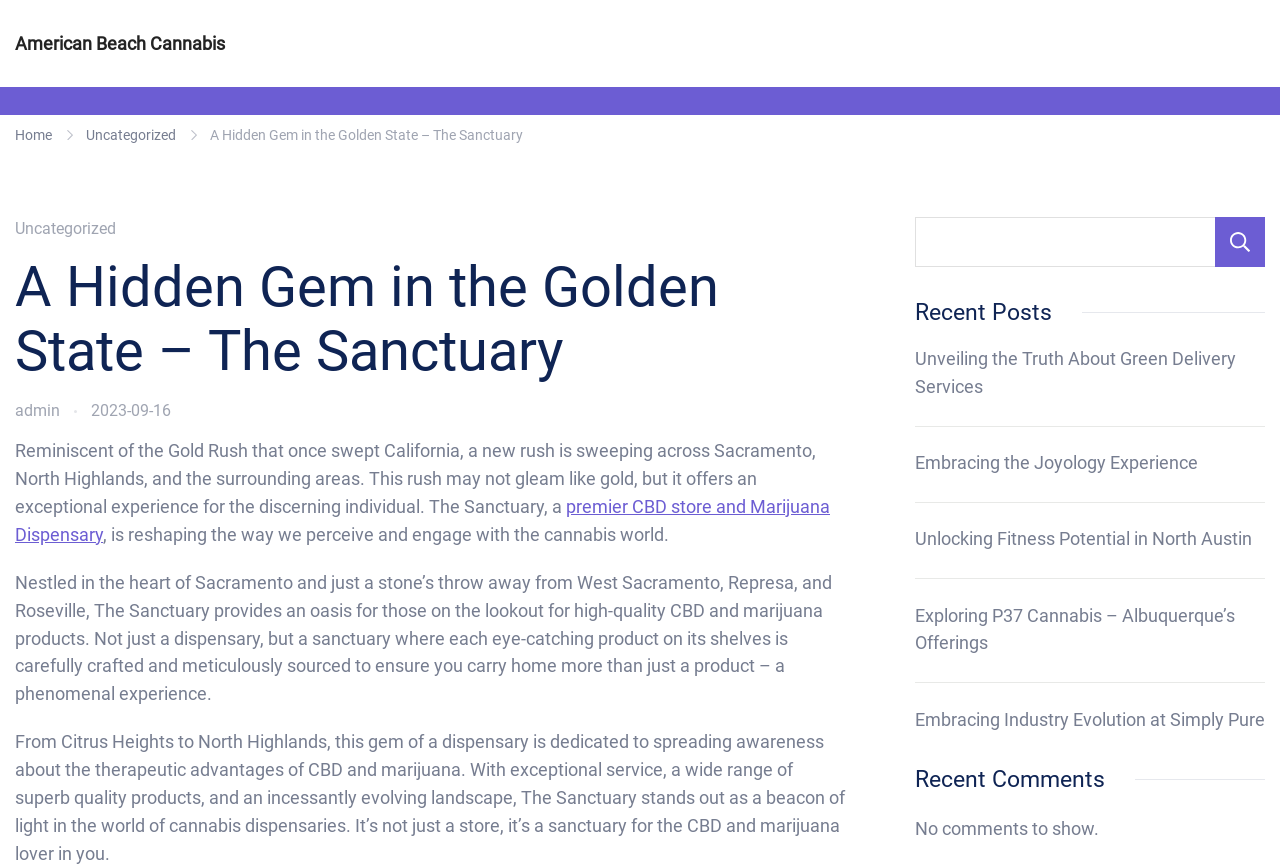Answer the question below with a single word or a brief phrase: 
Are there any comments on the webpage?

No